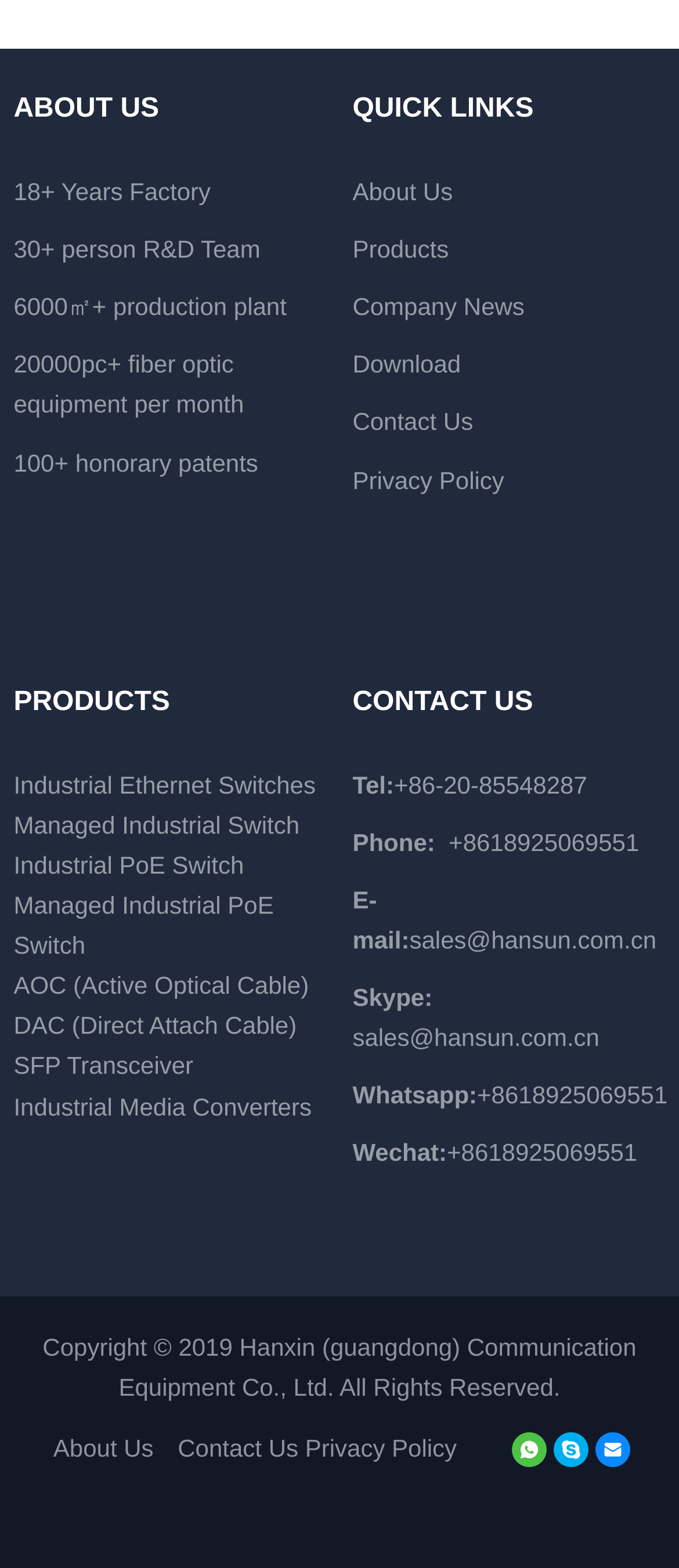Please find and report the bounding box coordinates of the element to click in order to perform the following action: "View Industrial Ethernet Switches". The coordinates should be expressed as four float numbers between 0 and 1, in the format [left, top, right, bottom].

[0.02, 0.491, 0.465, 0.509]